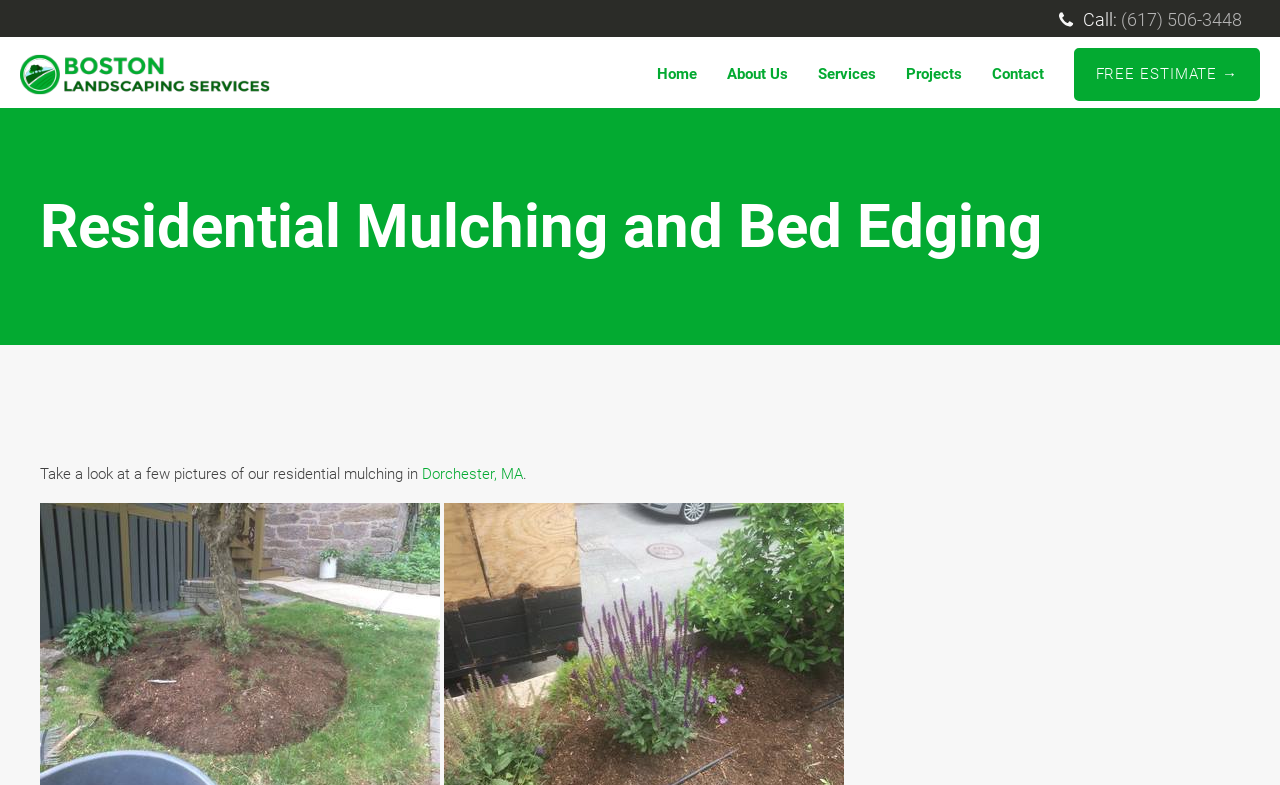Please identify the bounding box coordinates of the area that needs to be clicked to fulfill the following instruction: "View projects."

[0.696, 0.077, 0.763, 0.113]